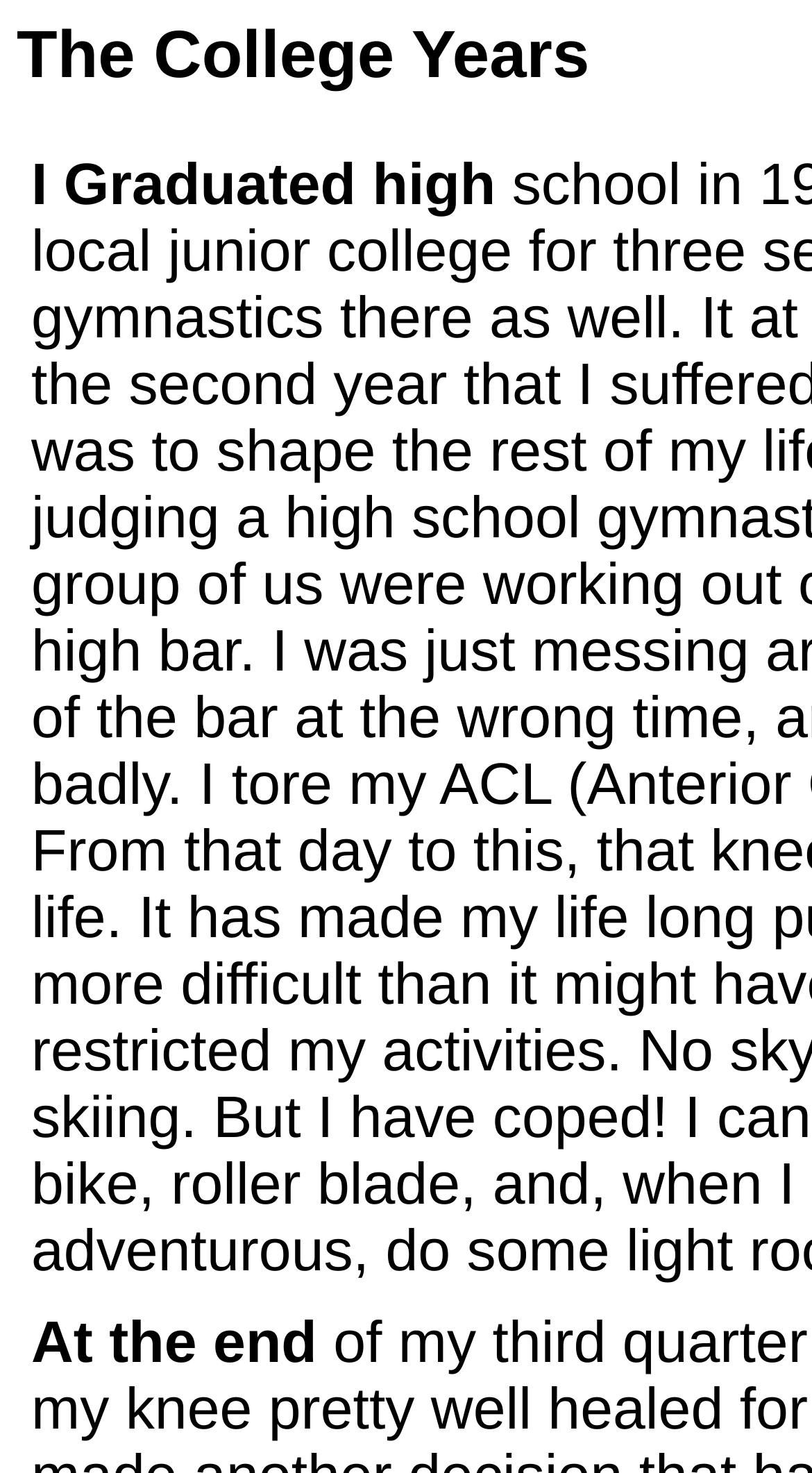Find the headline of the webpage and generate its text content.

The College Years